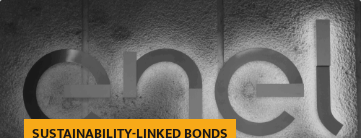Offer a detailed narrative of the image's content.

The image features the logo of Enel, a major global energy company, prominently displayed in a monochrome setting that emphasizes its sleek design. Below the logo, a bold caption in vibrant yellow reads "SUSTAINABILITY-LINKED BONDS," highlighting Enel's commitment to sustainable finance strategies. The combination of the logo and the caption underlines Enel's focus on integrating sustainability into its financial products, particularly in the realm of bonds that link financial returns to specific environmental targets. This visual representation aligns with Enel's initiatives to promote sustainability and responsible investment practices in the energy sector.